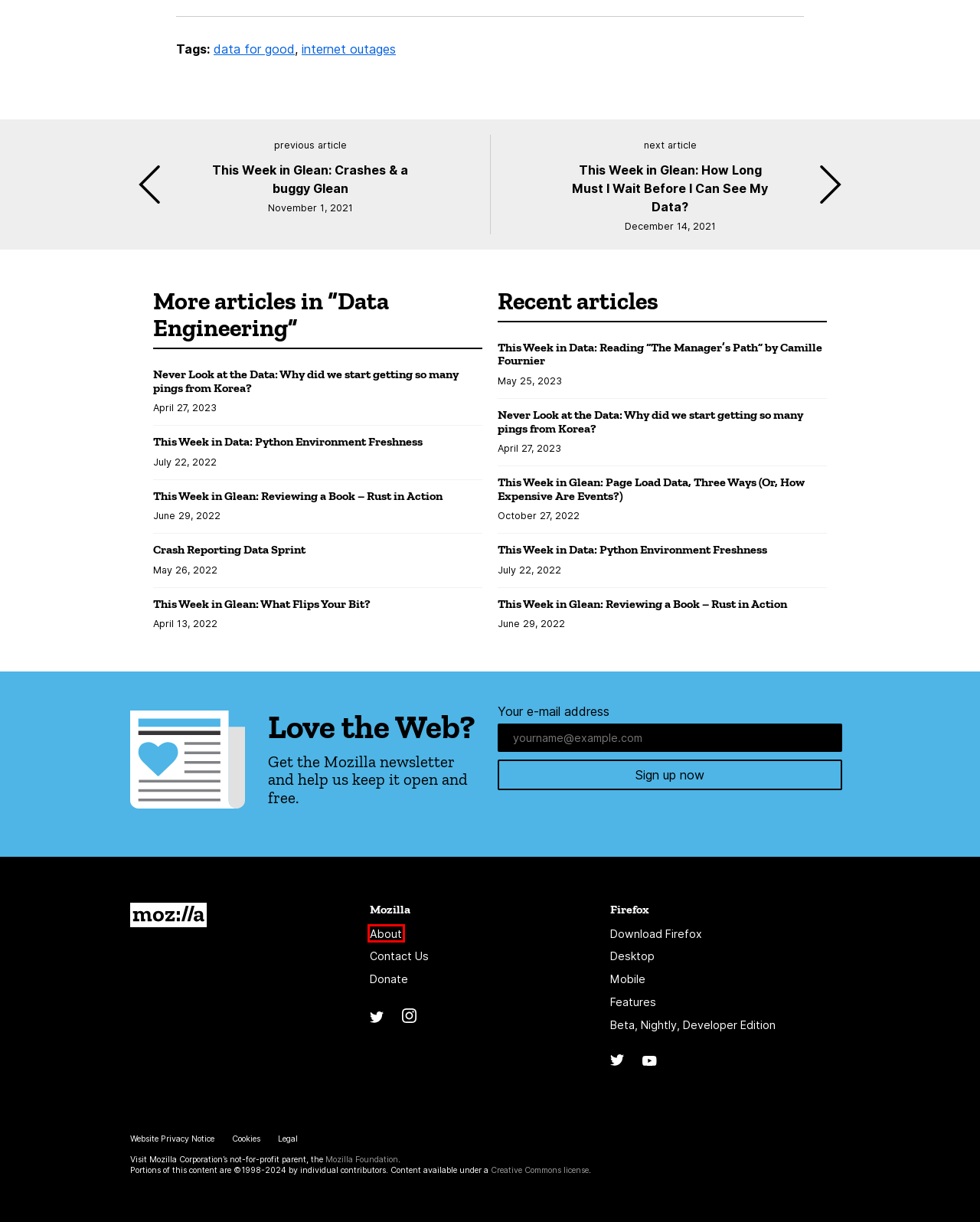Consider the screenshot of a webpage with a red bounding box around an element. Select the webpage description that best corresponds to the new page after clicking the element inside the red bounding box. Here are the candidates:
A. Mozilla Privacy
B. This Week in Glean: Reviewing a Book – Rust in Action – Data@Mozilla
C. Firefox browser features
D. This Week in Glean: How Long Must I Wait Before I Can See My Data? – Data@Mozilla
E. Blog Tool, Publishing Platform, and CMS – WordPress.org
F. This Week in Data: Python Environment Freshness – Data@Mozilla
G. Mozilla.org Site Licensing Policies
H. Learn About Mozilla — Mozilla

H